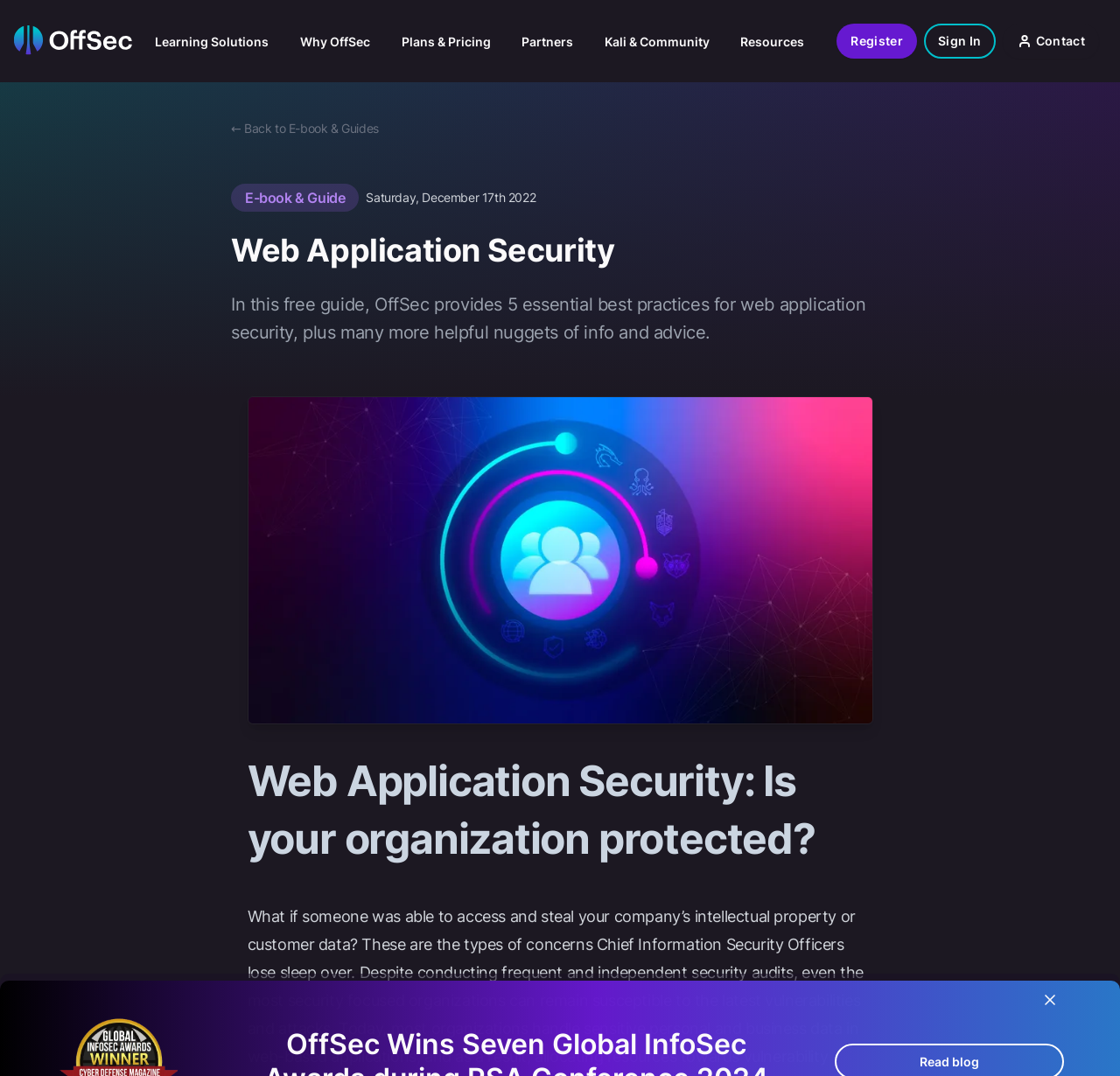Summarize the webpage in an elaborate manner.

The webpage is titled "Download: Web Application Security Guide | OffSec" and has a prominent link to the OffSec Home page at the top left corner. Below this, there is a main navigation menu with several buttons and links, including "Learning Solutions", "Why OffSec", "Plans & Pricing", and "Partners".

The main content area is divided into several sections. The first section has a tab list with three tabs: "Learning Library", "Courses & Certifications", and "Job Roles". Each tab has a brief description and an image. The "Learning Library" tab has a subheading "Cyber workforce resilience and career development with hands-on, real-world training" and lists several learning paths, including "Cyber Ranges" and "MITRE ATT&CK- and D3FEND-aligned learning paths".

The second section has a link to "Explore Learning Library" and a brief description of the OffSec MITRE D3FEND Learning Paths. There is also an image and a heading "New Release" above this section.

The third section has a tab list with four tabs: "Organizations", "Individuals", "Teams & Enterprises", and "Public Sector". Each tab has a brief description and an image. The "Organizations" tab has a subheading "Continuous learning & skill development to build cyber workforce resilience" and describes the benefits of OffSec's training for organizations.

The fourth section has a link to "Contact sales" and a brief description of the Learn Enterprise program. There is also an image and a heading "Learn Enterprise" above this section.

The fifth section has a tab list with three tabs: "Subscription Pricing", "Cyber Ranges", and "Pentesting Services". Each tab has a brief description and an image. The "Subscription Pricing" tab has a subheading "Provide continuous Learning Library access to build cyber workforce resilience" and describes the benefits of OffSec's subscription pricing.

The sixth section has a link to "Contact sales" and a brief description of the Learn Enterprise program. There is also an image and a heading "Learn Enterprise" above this section.

At the bottom of the page, there are links to the Global Partner Program, Partner Portal Login, and Find a Partner.